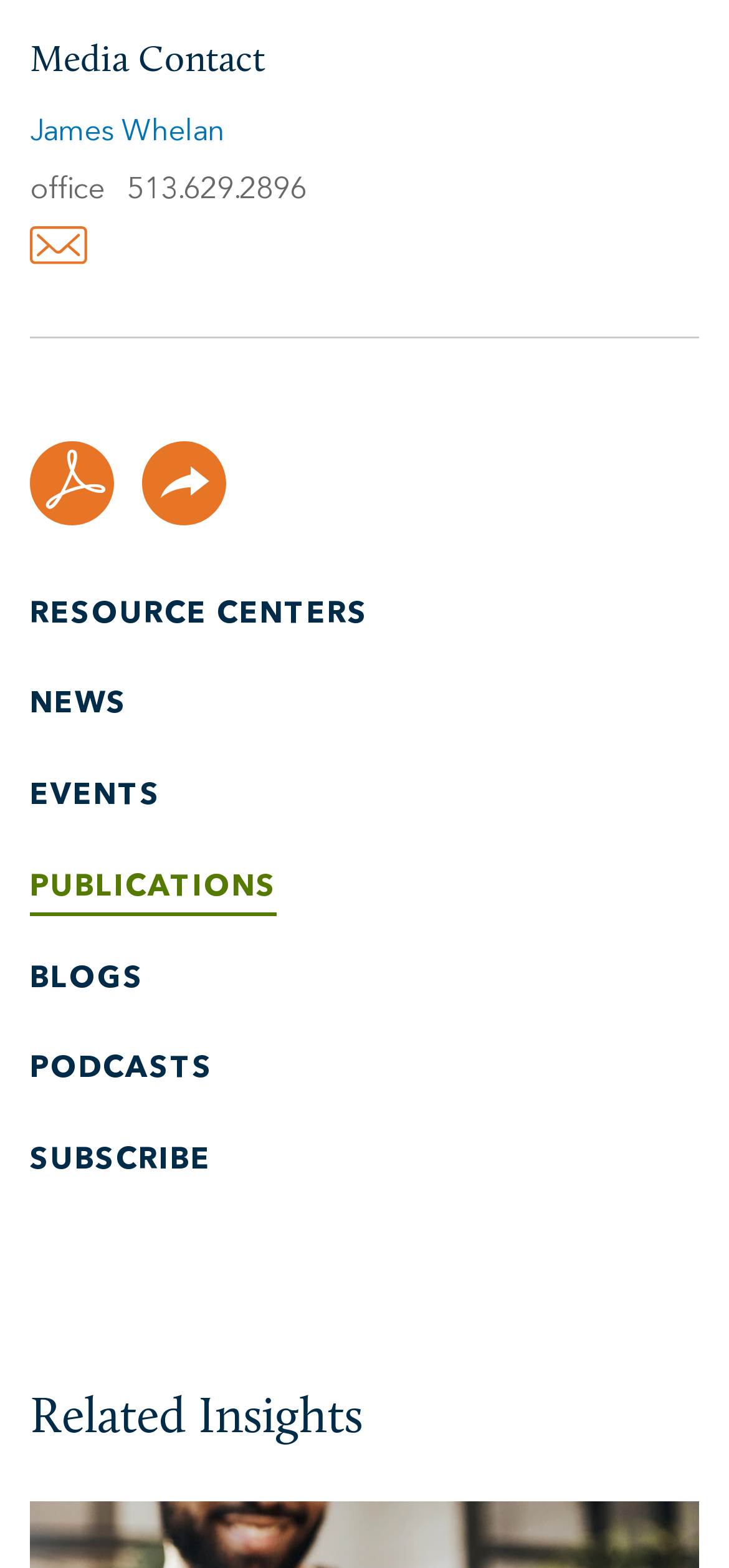How many images are in the navigation section?
Please describe in detail the information shown in the image to answer the question.

I counted the number of images in the navigation section by looking at the elements with the type 'image' that are children of the 'navigation' section. I found 2 images: one for 'PDF' and one for 'Share'.